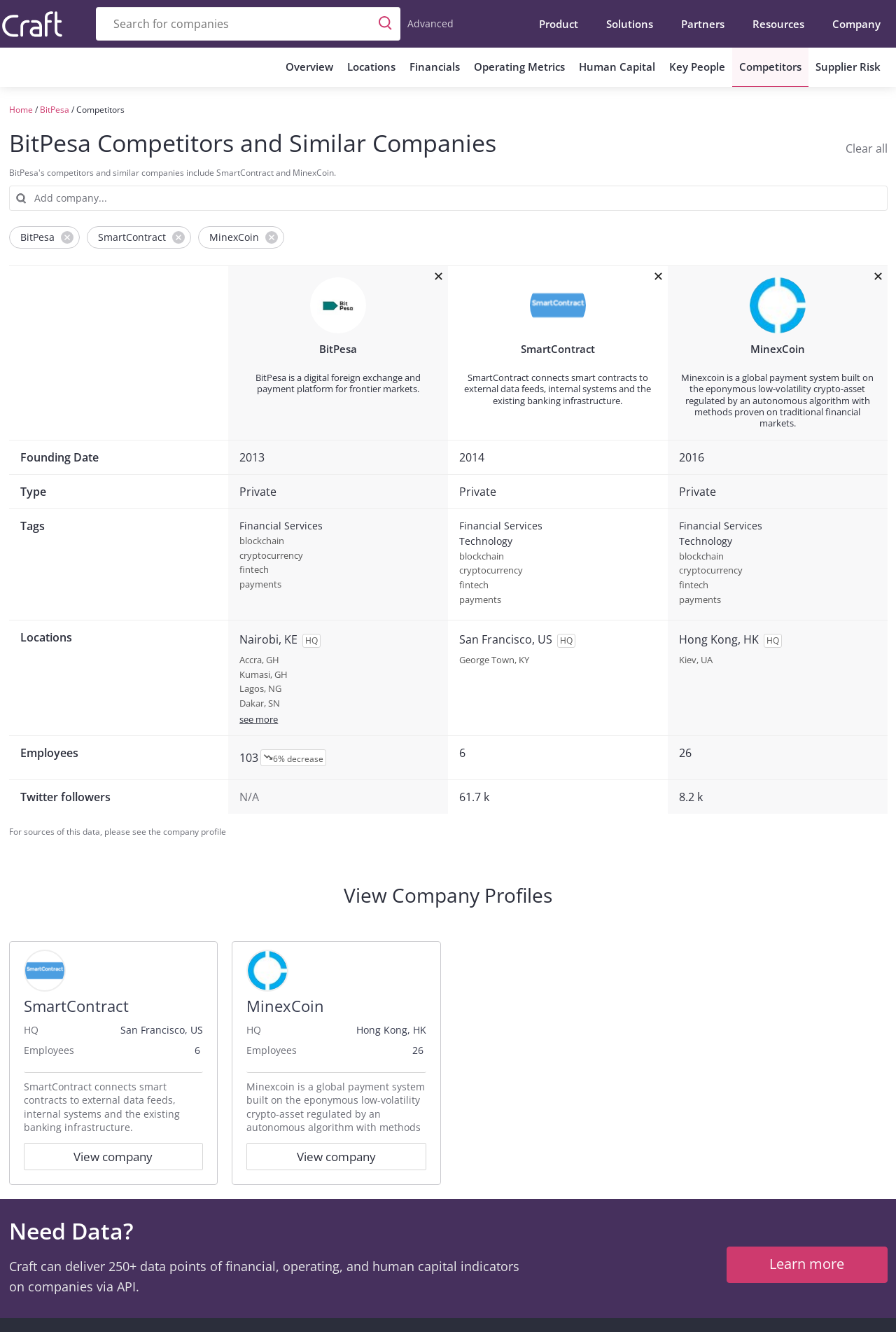Identify the bounding box coordinates of the element to click to follow this instruction: 'Remove MinexCoin from the compare grid'. Ensure the coordinates are four float values between 0 and 1, provided as [left, top, right, bottom].

[0.969, 0.021, 0.99, 0.037]